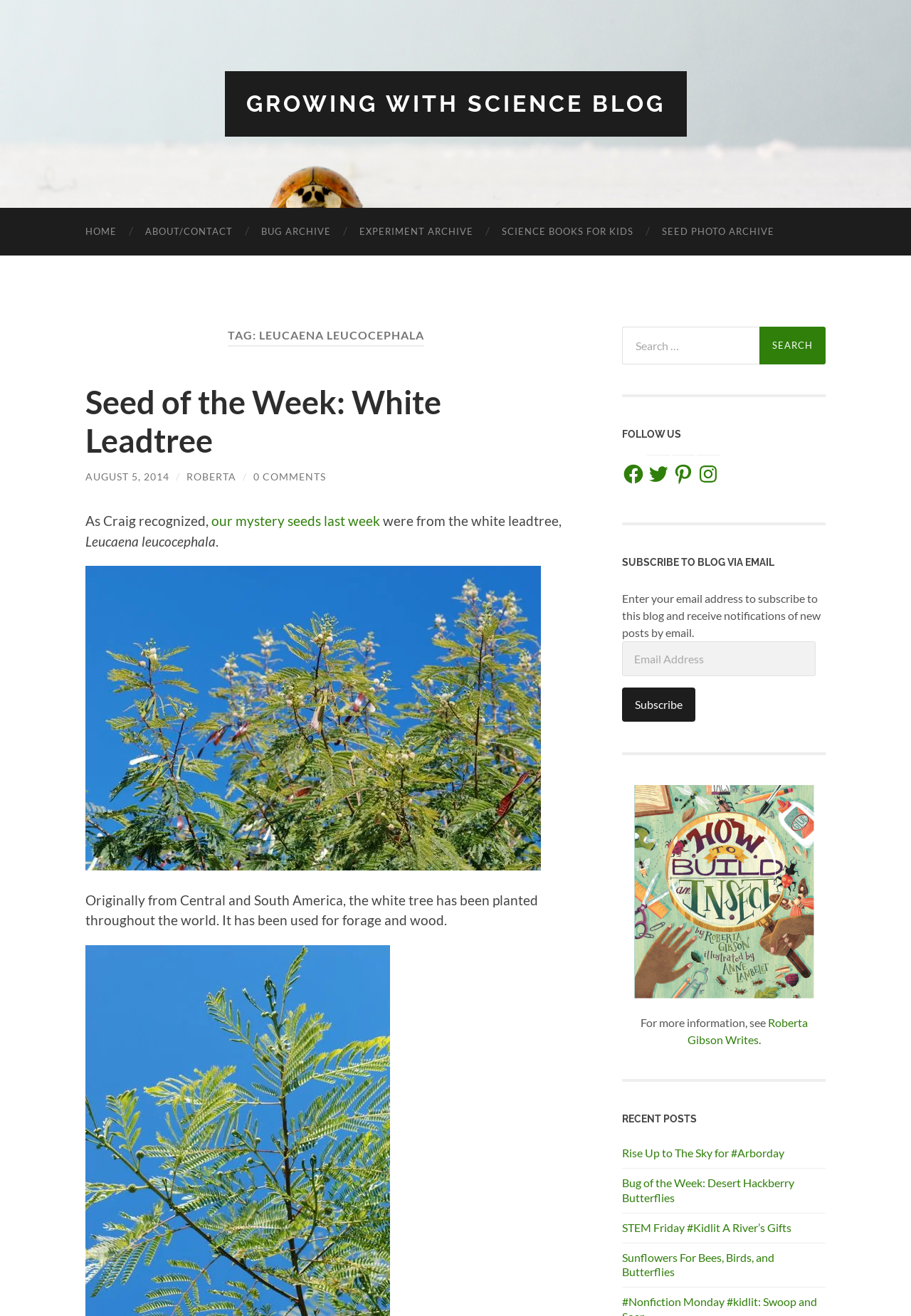Pinpoint the bounding box coordinates of the clickable element to carry out the following instruction: "Visit the Seed of the Week: White Leadtree page."

[0.094, 0.291, 0.484, 0.349]